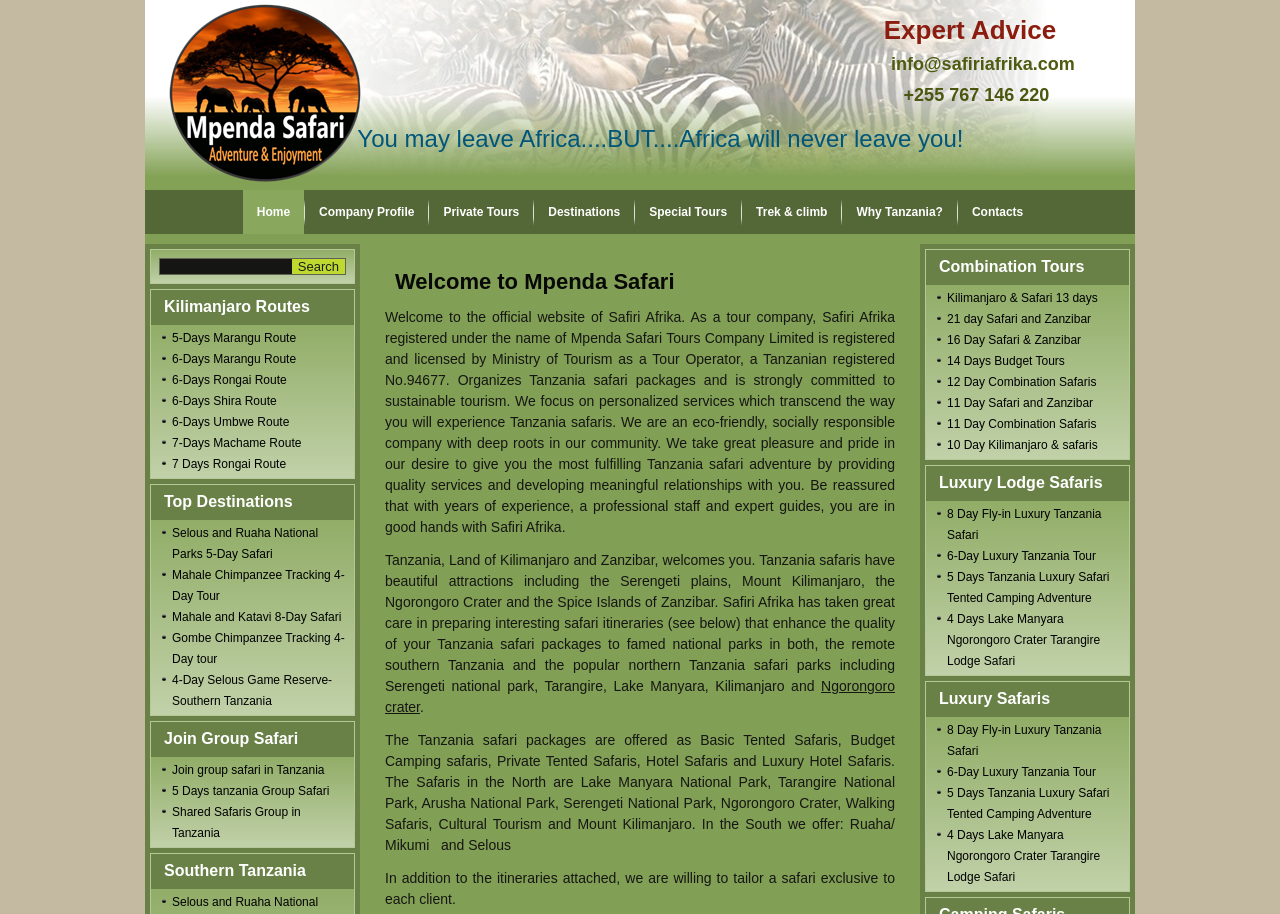Predict the bounding box of the UI element that fits this description: "Company Profile".

[0.238, 0.208, 0.335, 0.256]